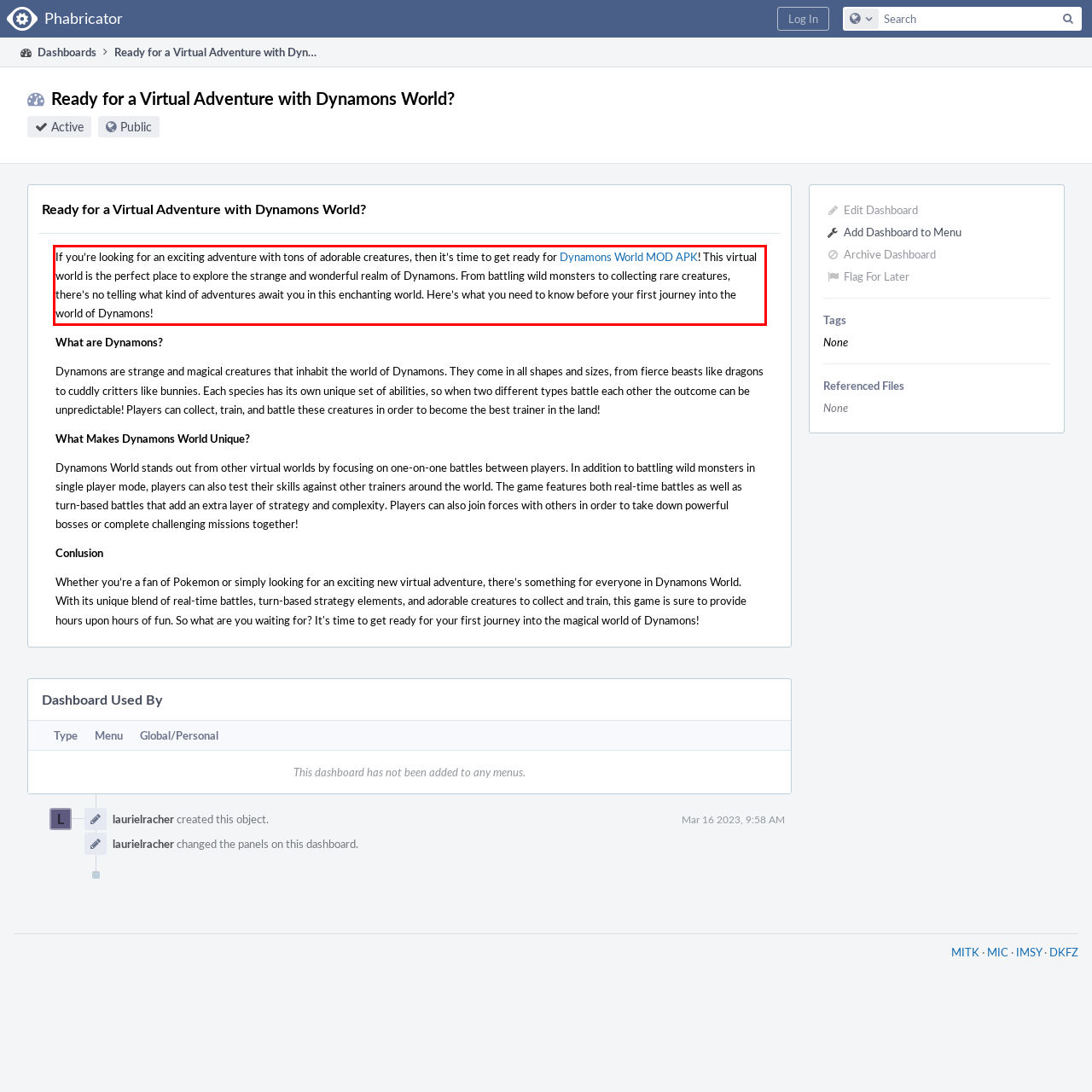You are given a screenshot with a red rectangle. Identify and extract the text within this red bounding box using OCR.

If you’re looking for an exciting adventure with tons of adorable creatures, then it’s time to get ready for Dynamons World MOD APK! This virtual world is the perfect place to explore the strange and wonderful realm of Dynamons. From battling wild monsters to collecting rare creatures, there’s no telling what kind of adventures await you in this enchanting world. Here’s what you need to know before your first journey into the world of Dynamons!